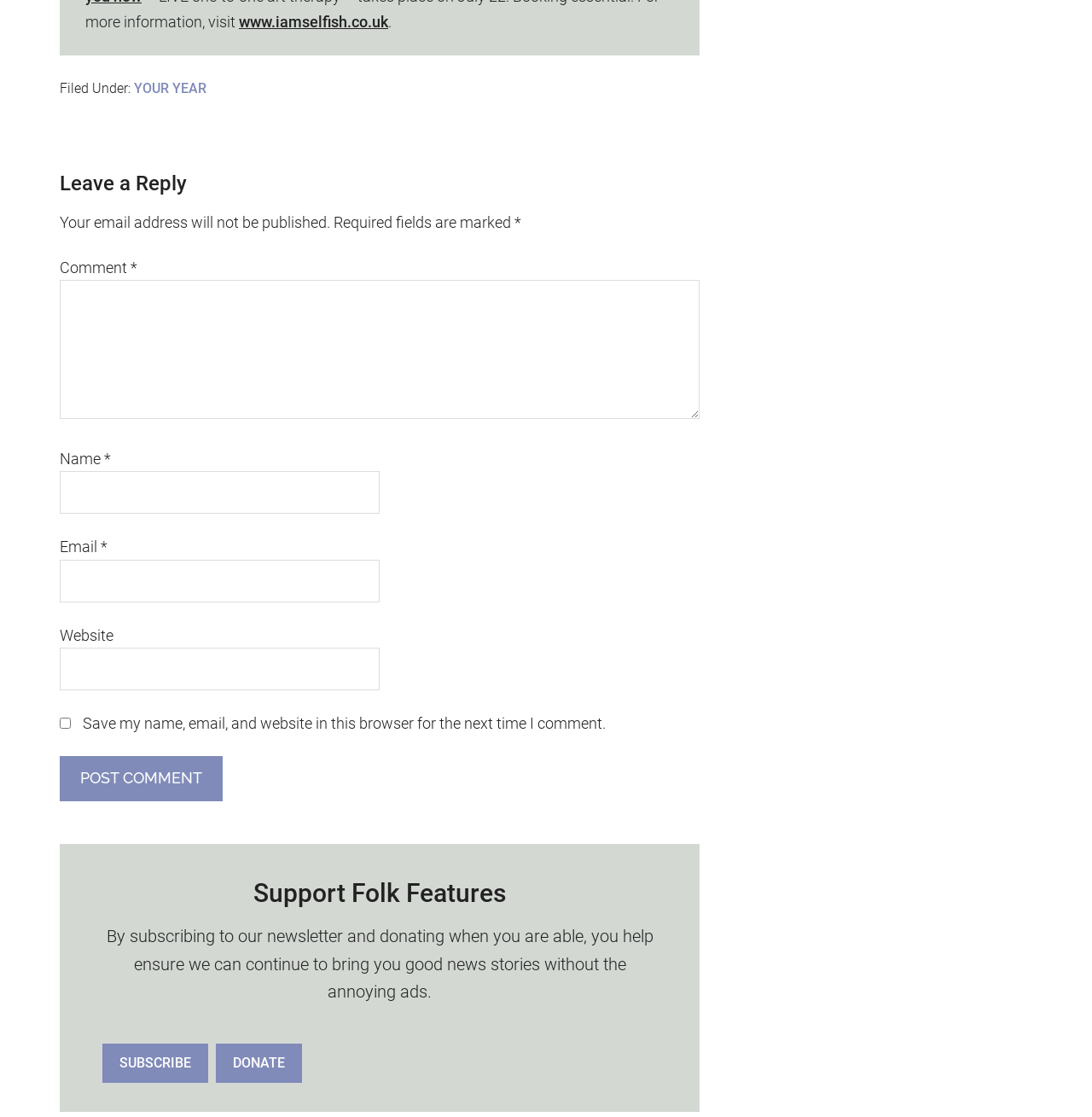Based on the image, provide a detailed response to the question:
What is the label of the button to submit a comment?

The button to submit a comment is located at the bottom of the comment form and has the label 'Post Comment'. This suggests that clicking the button will submit the user's comment.